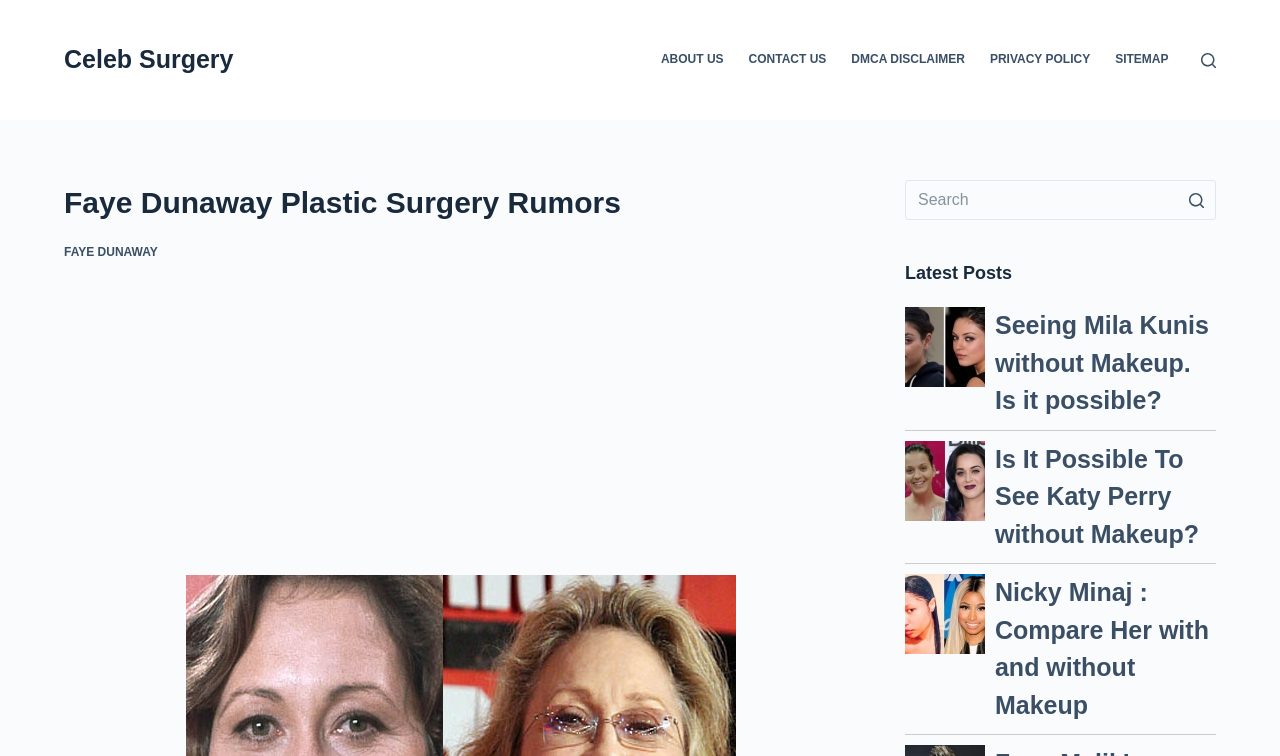Please specify the bounding box coordinates in the format (top-left x, top-left y, bottom-right x, bottom-right y), with all values as floating point numbers between 0 and 1. Identify the bounding box of the UI element described by: Skip to content

[0.0, 0.0, 0.031, 0.026]